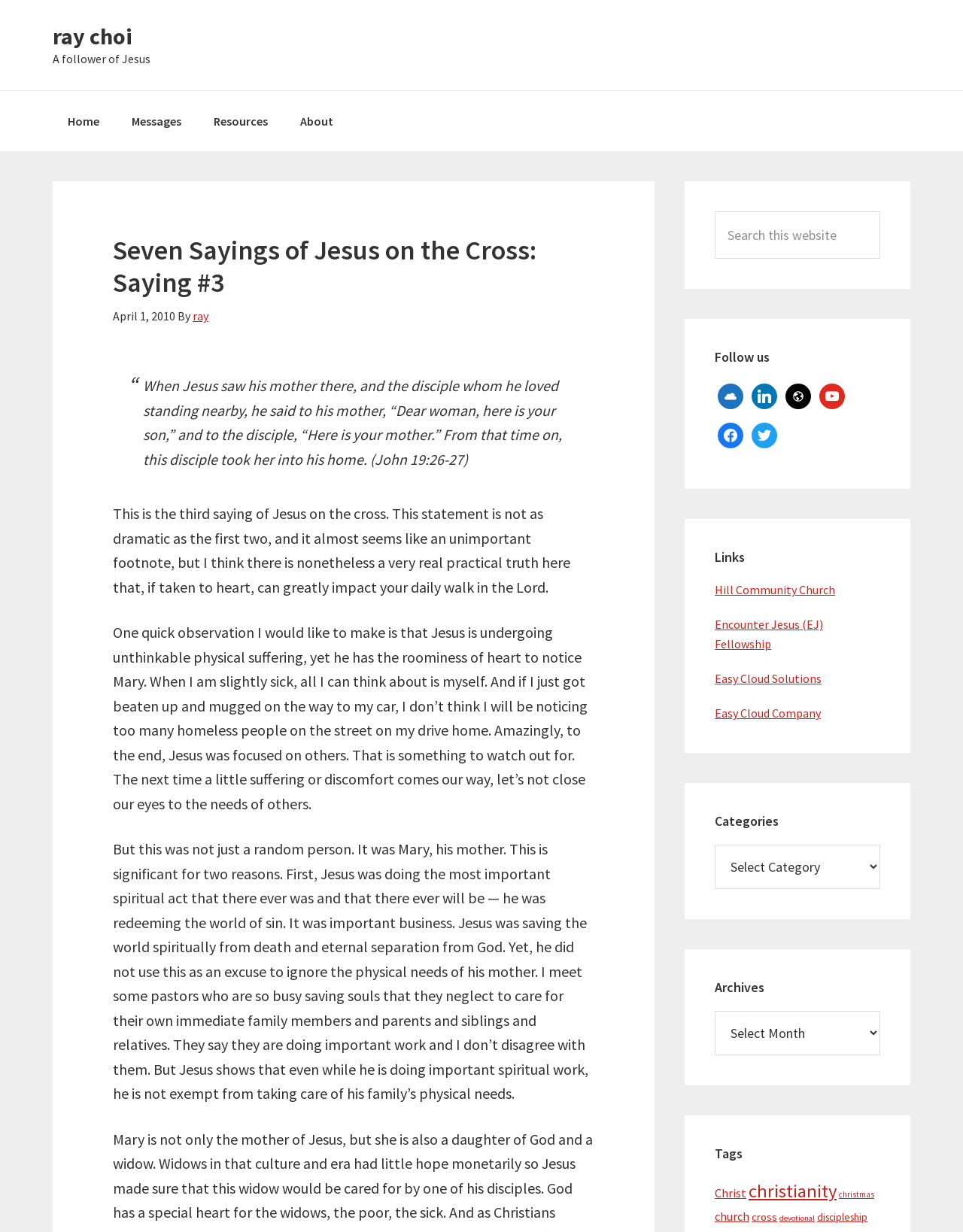Generate an in-depth caption that captures all aspects of the webpage.

This webpage appears to be a blog post or article about the third saying of Jesus on the cross, with the title "Seven Sayings of Jesus on the Cross: Saying #3". At the top of the page, there are three "Skip to" links, followed by a link to the author's name, "ray choi", and a brief description of the author as "A follower of Jesus".

Below this, there is a main navigation menu with links to "Home", "Messages", "Resources", and "About". The "About" link is highlighted, indicating that the current page is part of the "About" section.

The main content of the page is divided into two sections. On the left, there is a blockquote with a Bible verse from John 19:26-27, followed by a series of paragraphs discussing the verse and its significance. The text is written in a personal and reflective tone, with the author sharing their observations and insights about Jesus' words.

On the right, there is a sidebar with several sections, including a search box, links to follow the author on various social media platforms, and a list of links to other websites and resources. There are also headings for "Categories", "Archives", and "Tags", with corresponding dropdown menus or links.

Overall, the page has a simple and clean layout, with a focus on presenting the author's thoughts and reflections on the Bible verse.